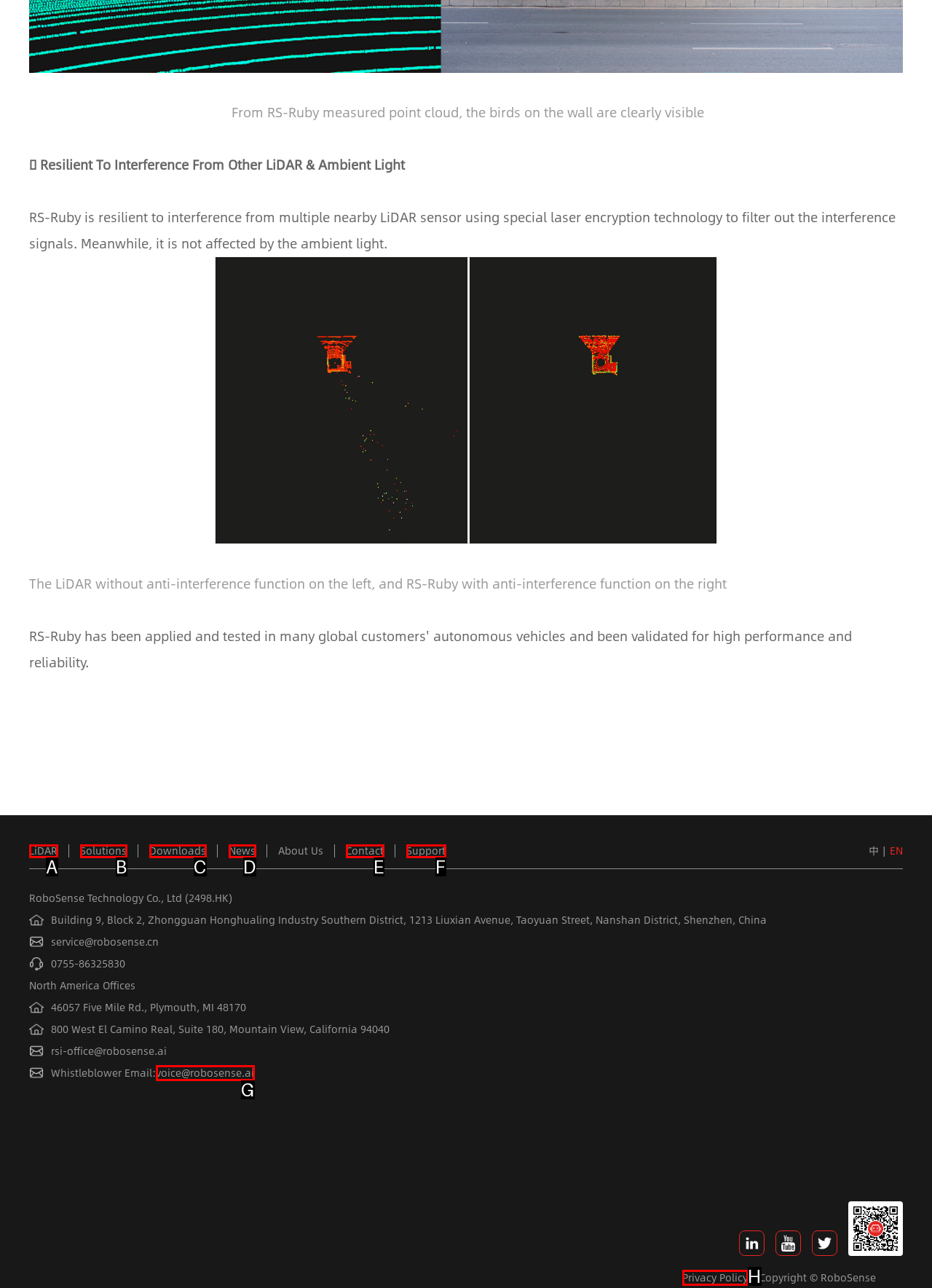From the given choices, indicate the option that best matches: Support
State the letter of the chosen option directly.

F